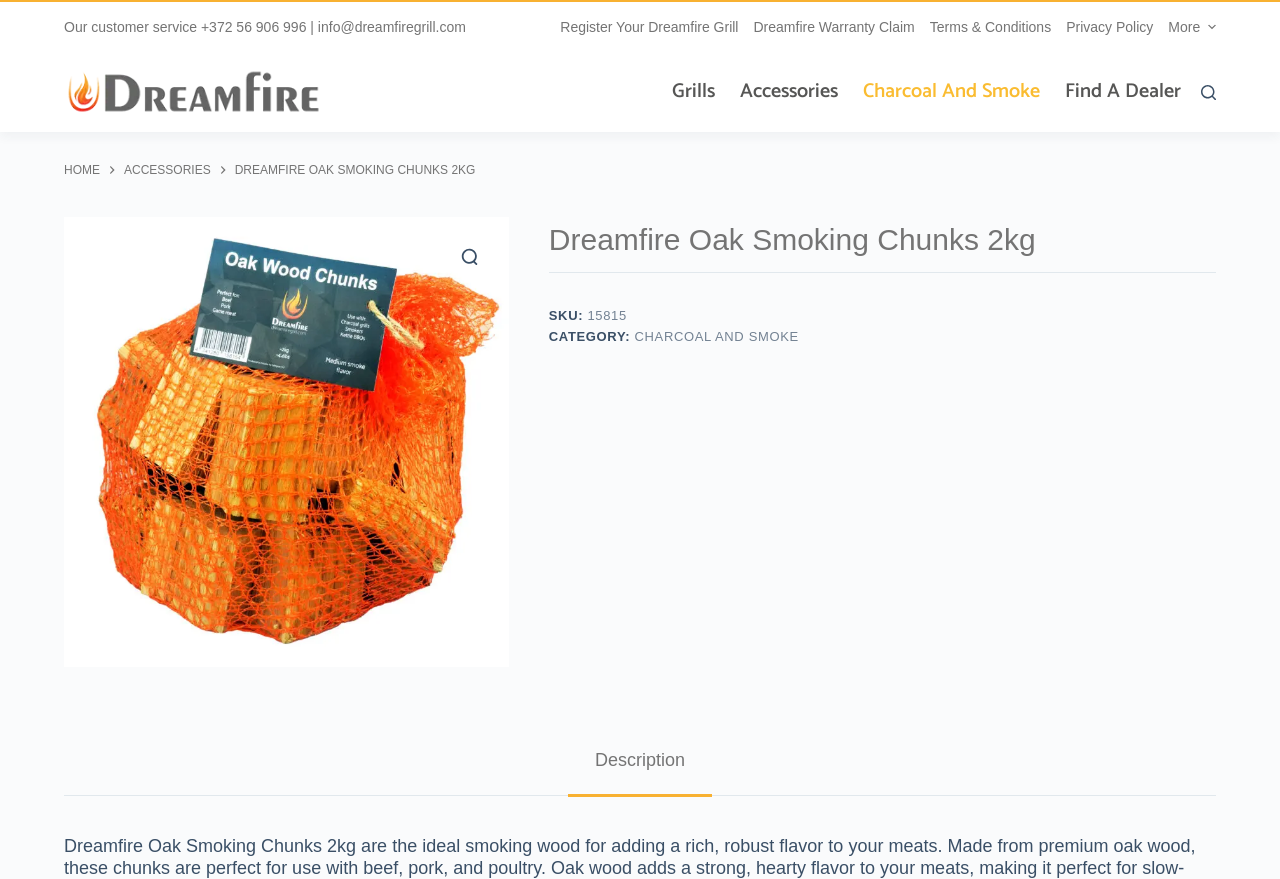Please answer the following question using a single word or phrase: 
What is the category of the product?

CHARCOAL AND SMOKE